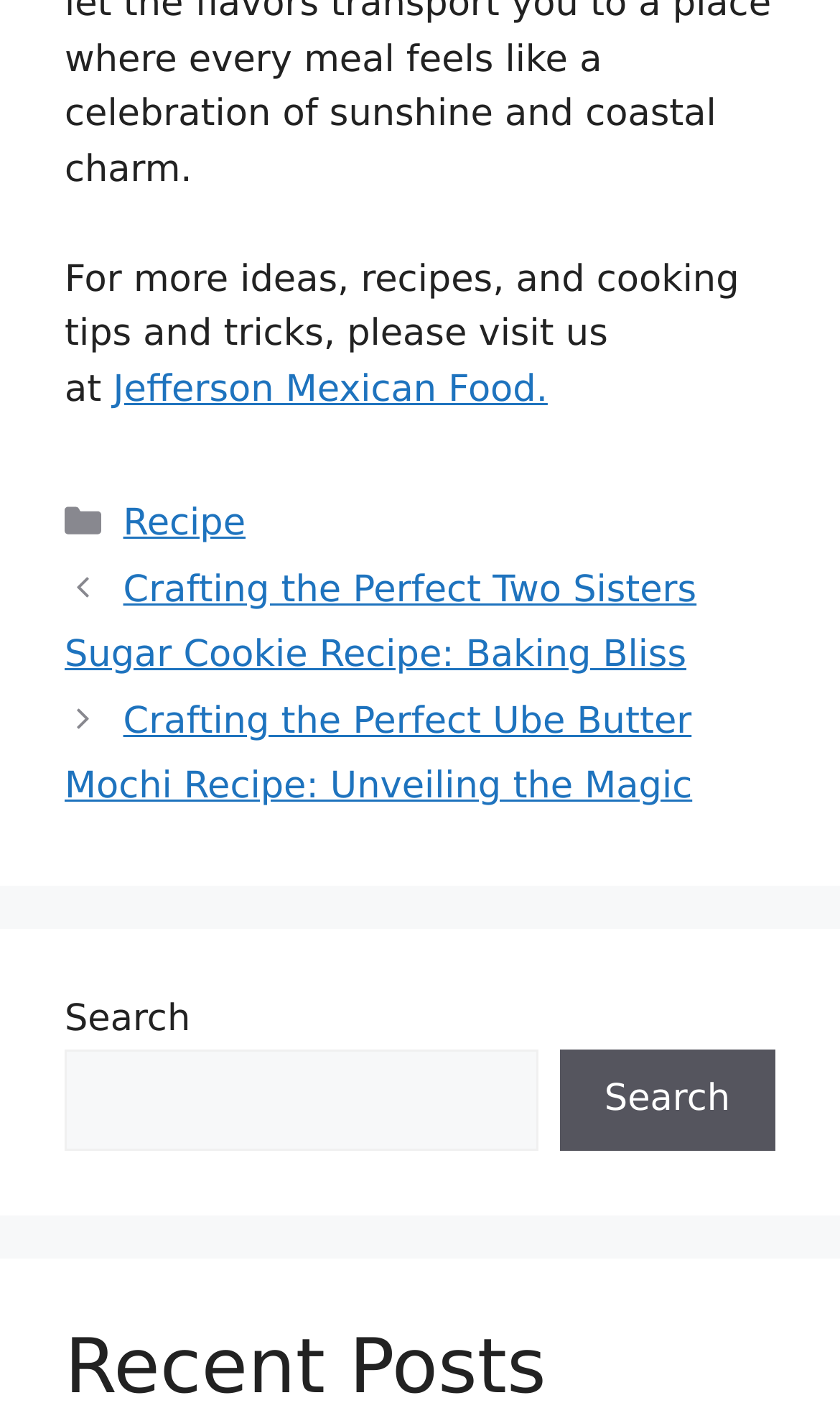Is there a link to an external website?
Please look at the screenshot and answer in one word or a short phrase.

Yes